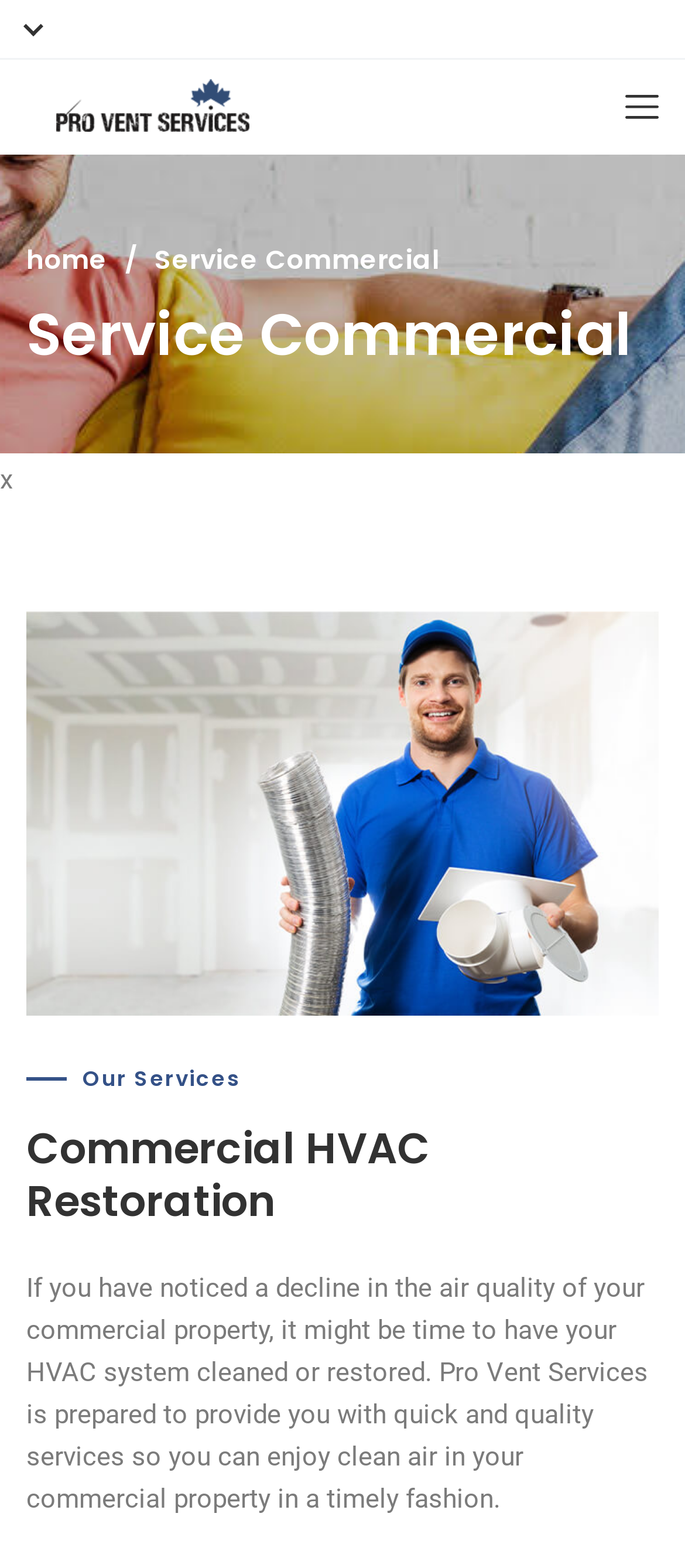Please answer the following question as detailed as possible based on the image: 
What is the purpose of the company's service?

The purpose of the company's service is to improve the air quality in commercial properties, as stated in the description that mentions 'enjoy clean air in your commercial property'.